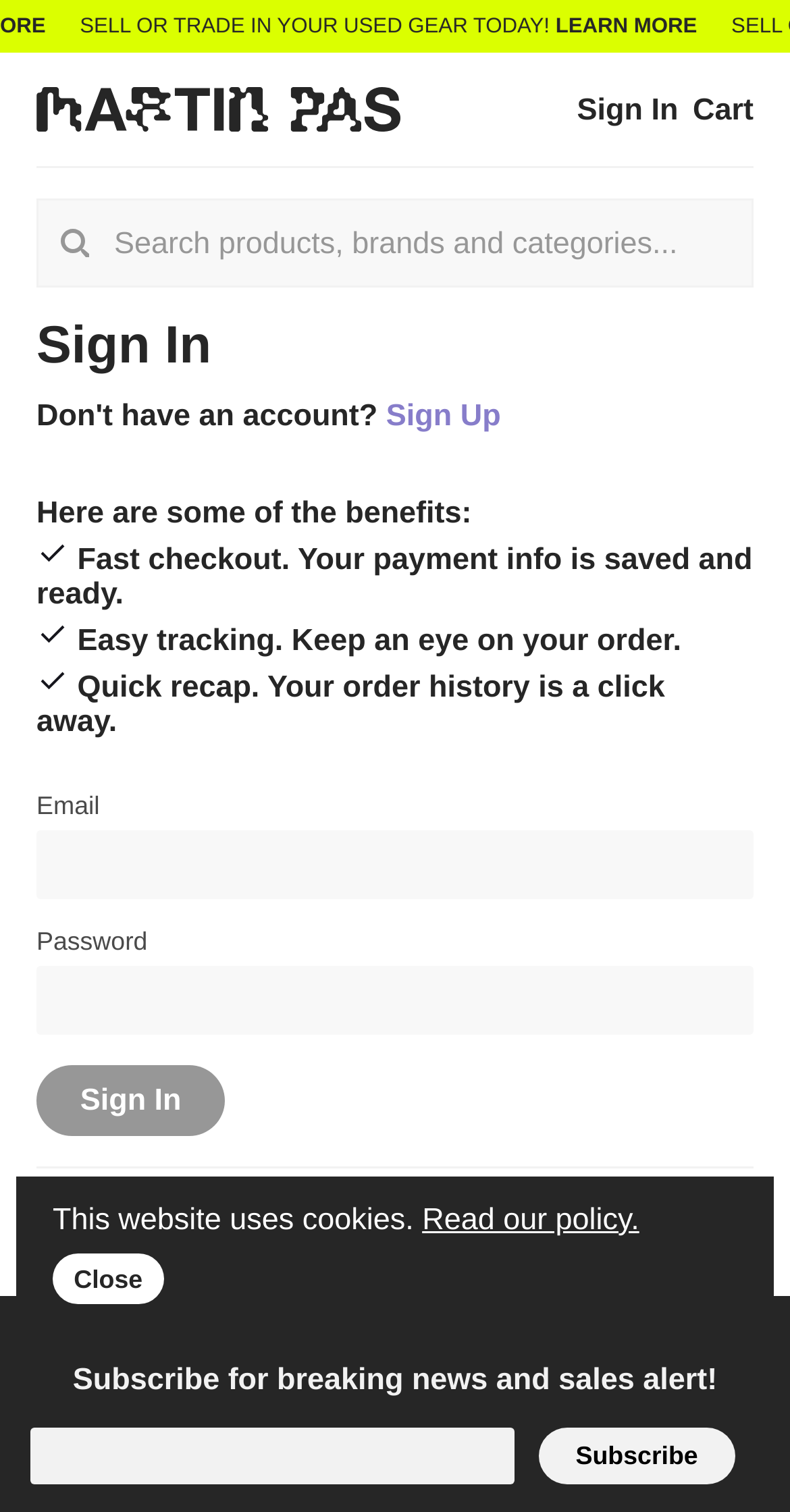Determine the bounding box coordinates of the region to click in order to accomplish the following instruction: "Search for products". Provide the coordinates as four float numbers between 0 and 1, specifically [left, top, right, bottom].

[0.046, 0.132, 0.954, 0.191]